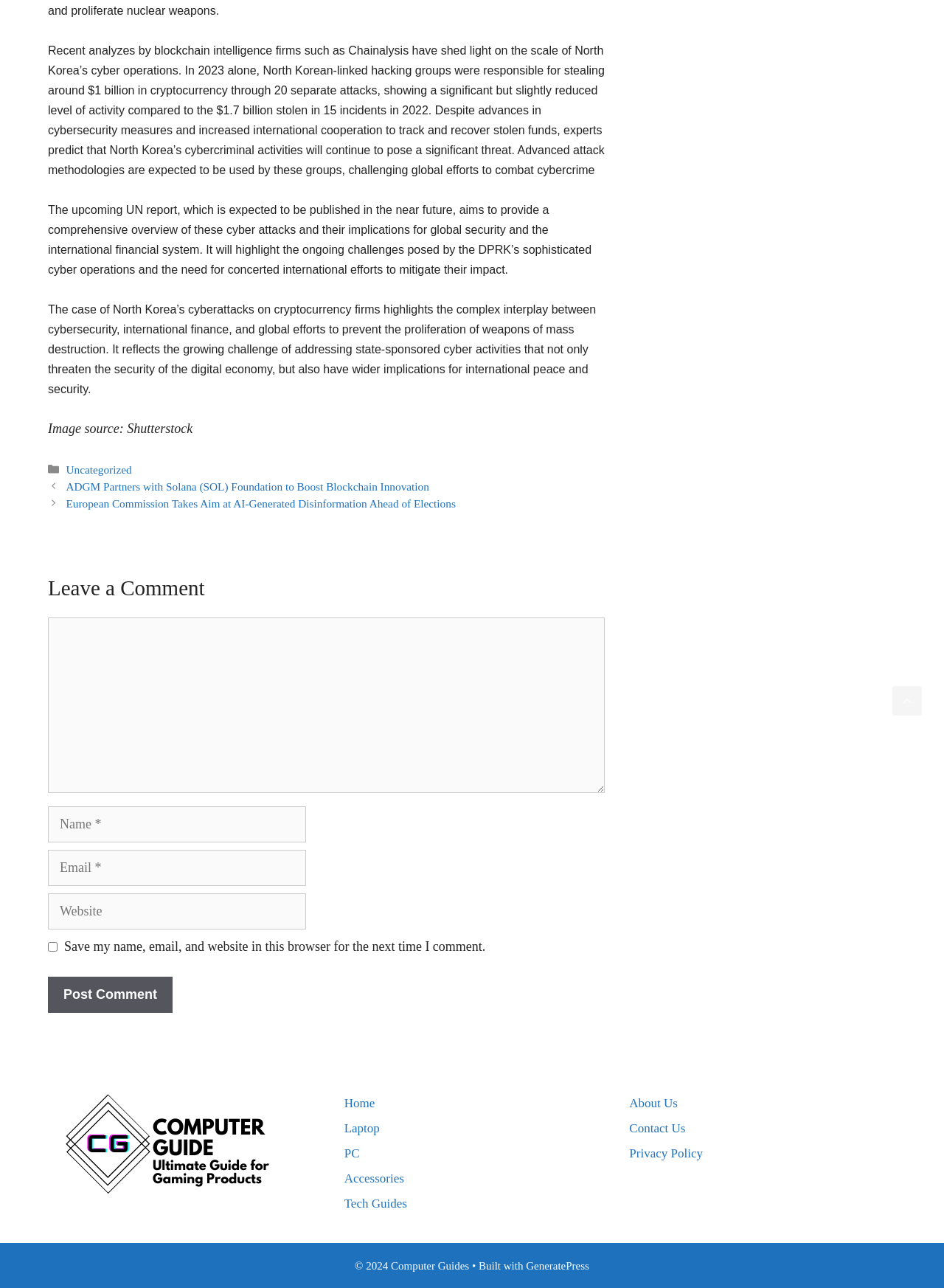Find the bounding box coordinates of the area to click in order to follow the instruction: "Contact us".

[0.667, 0.871, 0.726, 0.882]